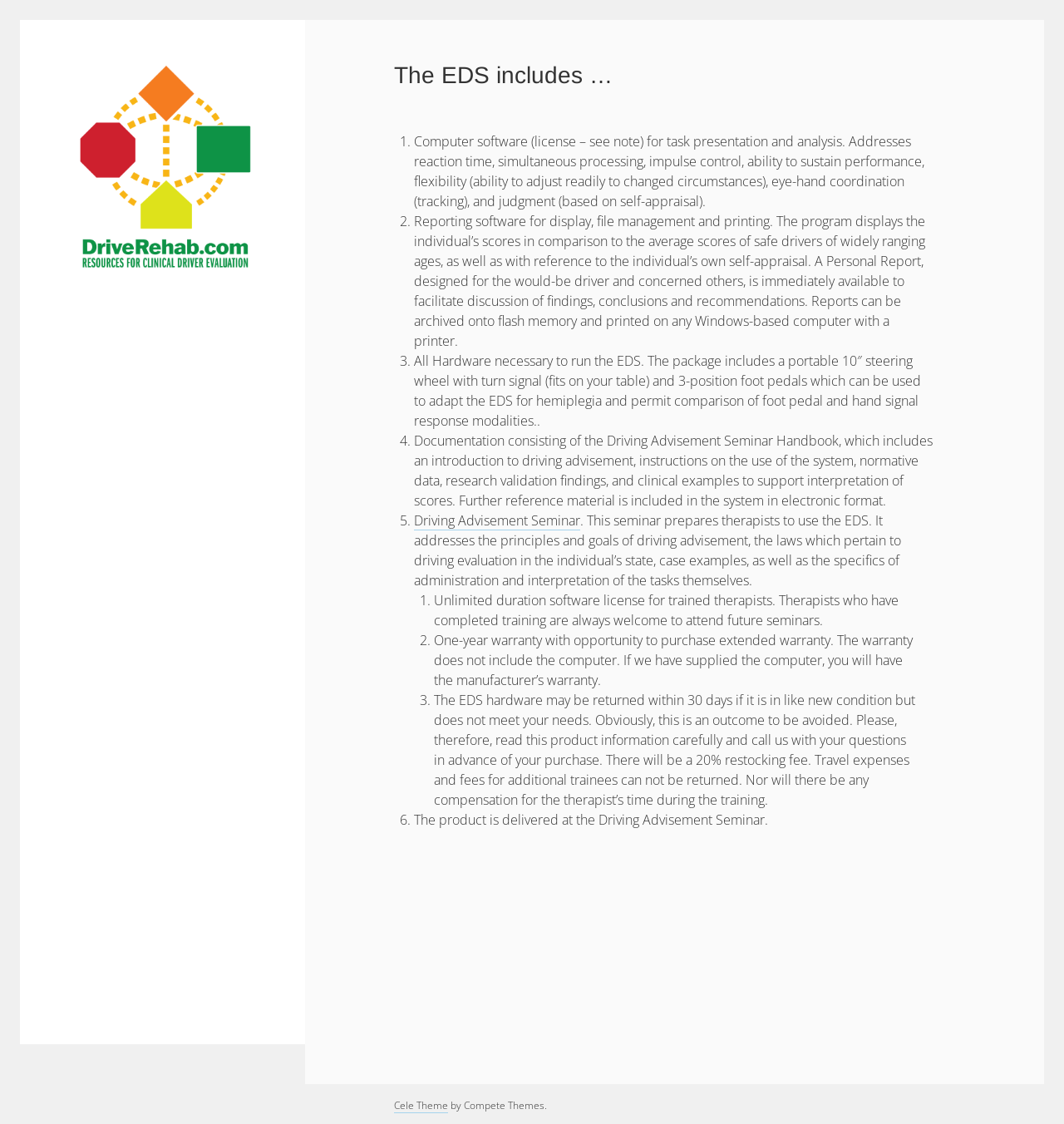Determine the bounding box of the UI component based on this description: "Cele Theme". The bounding box coordinates should be four float values between 0 and 1, i.e., [left, top, right, bottom].

[0.37, 0.977, 0.421, 0.99]